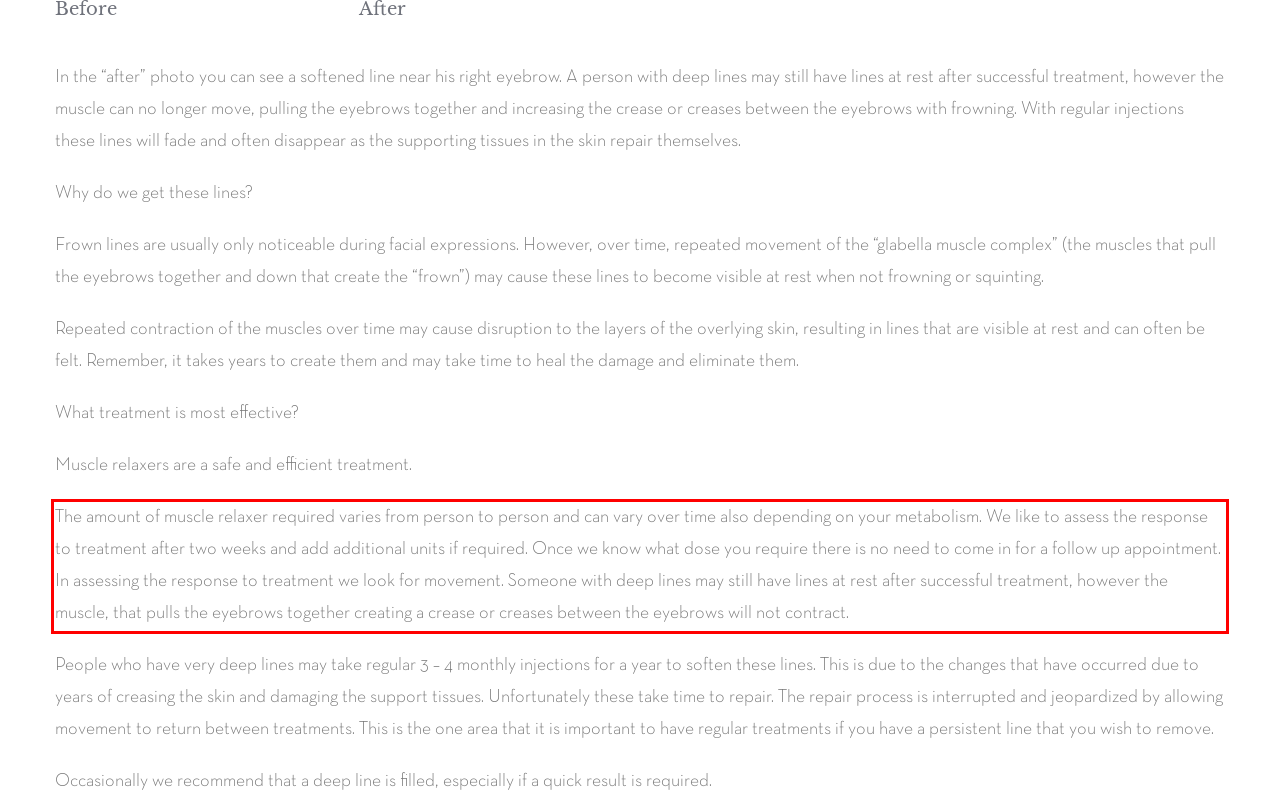Look at the provided screenshot of the webpage and perform OCR on the text within the red bounding box.

The amount of muscle relaxer required varies from person to person and can vary over time also depending on your metabolism. We like to assess the response to treatment after two weeks and add additional units if required. Once we know what dose you require there is no need to come in for a follow up appointment. In assessing the response to treatment we look for movement. Someone with deep lines may still have lines at rest after successful treatment, however the muscle, that pulls the eyebrows together creating a crease or creases between the eyebrows will not contract.